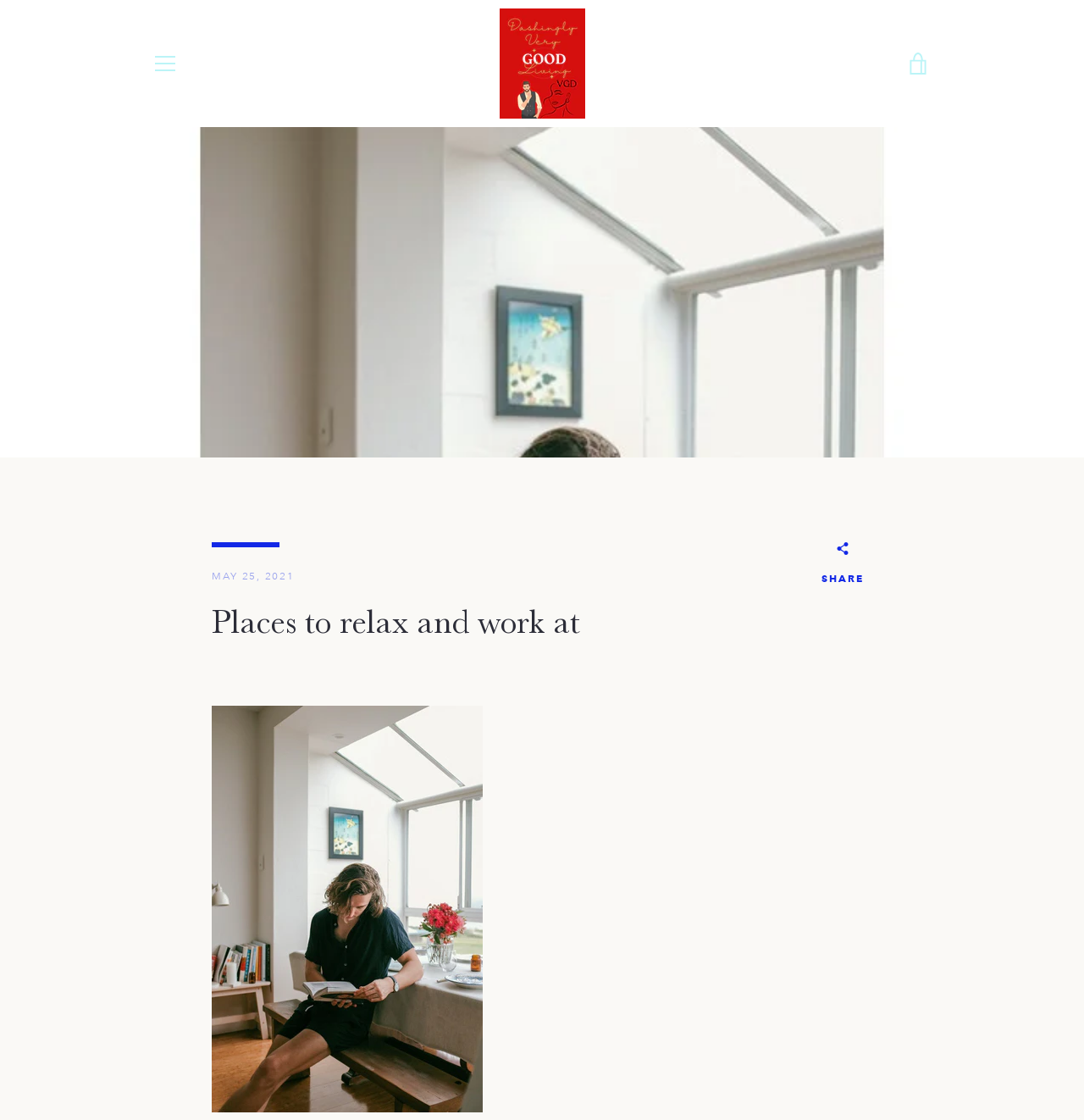Please identify the bounding box coordinates of the element I should click to complete this instruction: 'View the cart'. The coordinates should be given as four float numbers between 0 and 1, like this: [left, top, right, bottom].

[0.828, 0.038, 0.867, 0.076]